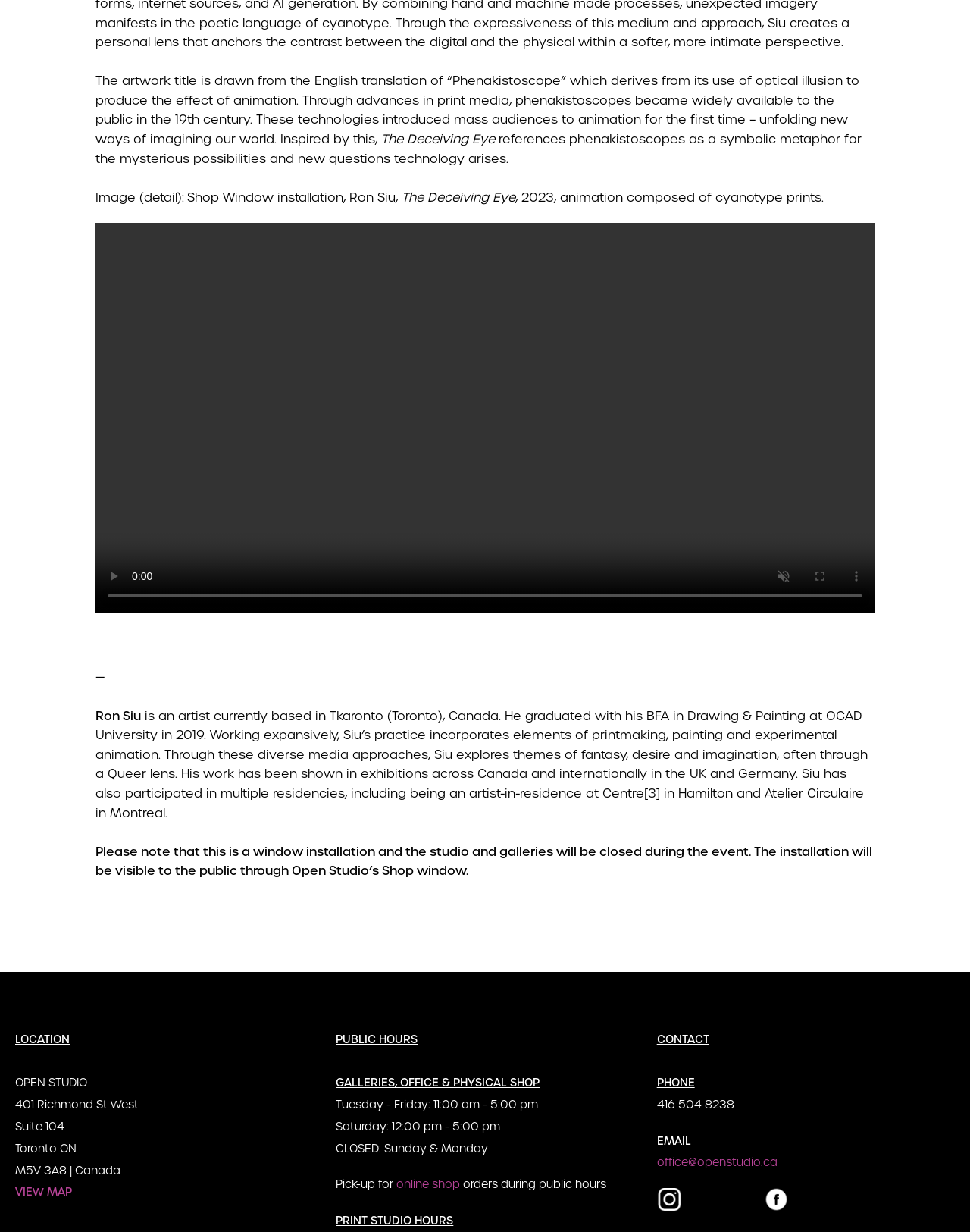Answer this question using a single word or a brief phrase:
What are the public hours of the galleries?

Tuesday - Friday: 11:00 am - 5:00 pm, Saturday: 12:00 pm - 5:00 pm